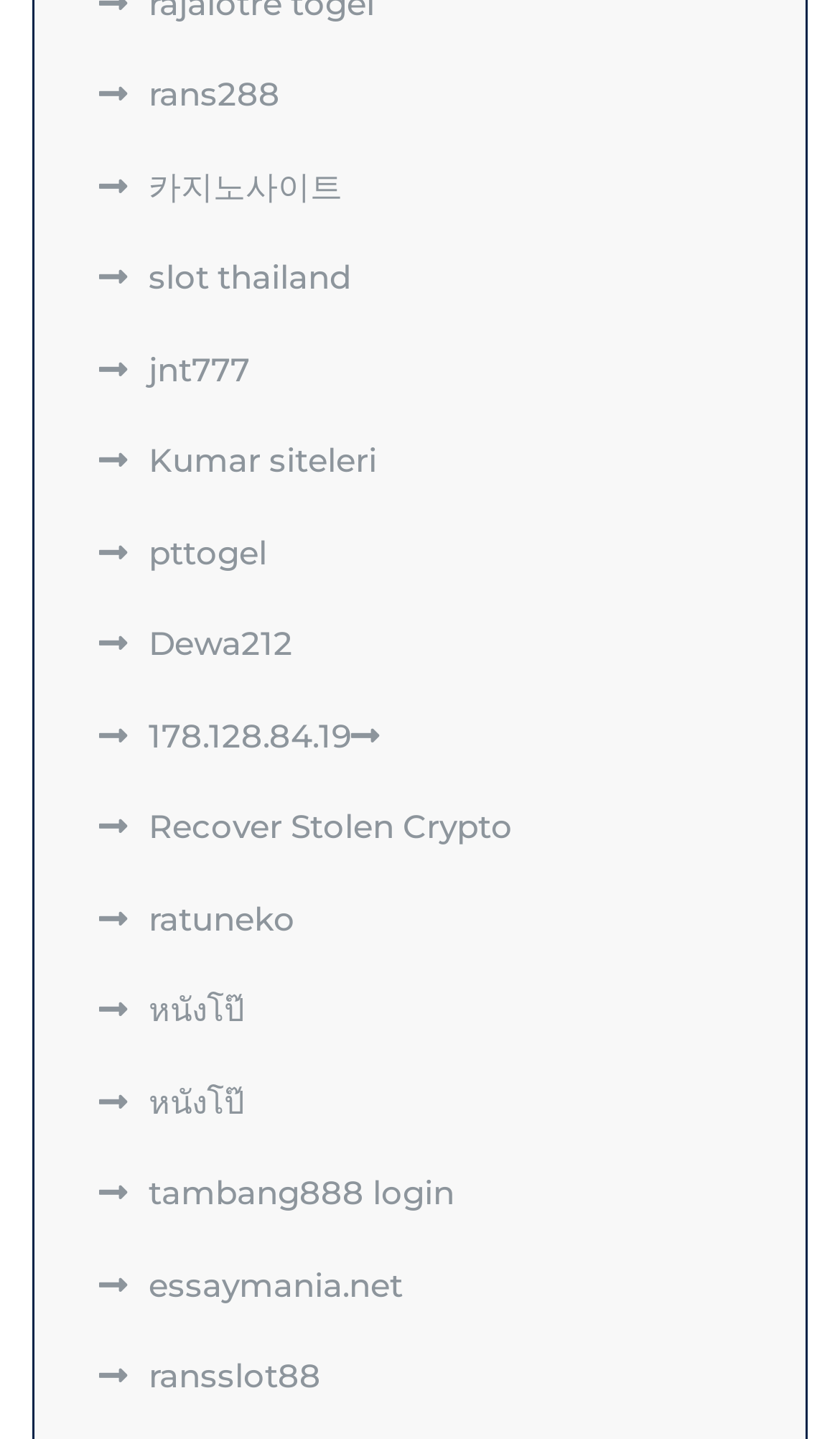Indicate the bounding box coordinates of the element that must be clicked to execute the instruction: "visitrans288 website". The coordinates should be given as four float numbers between 0 and 1, i.e., [left, top, right, bottom].

[0.118, 0.051, 0.333, 0.08]